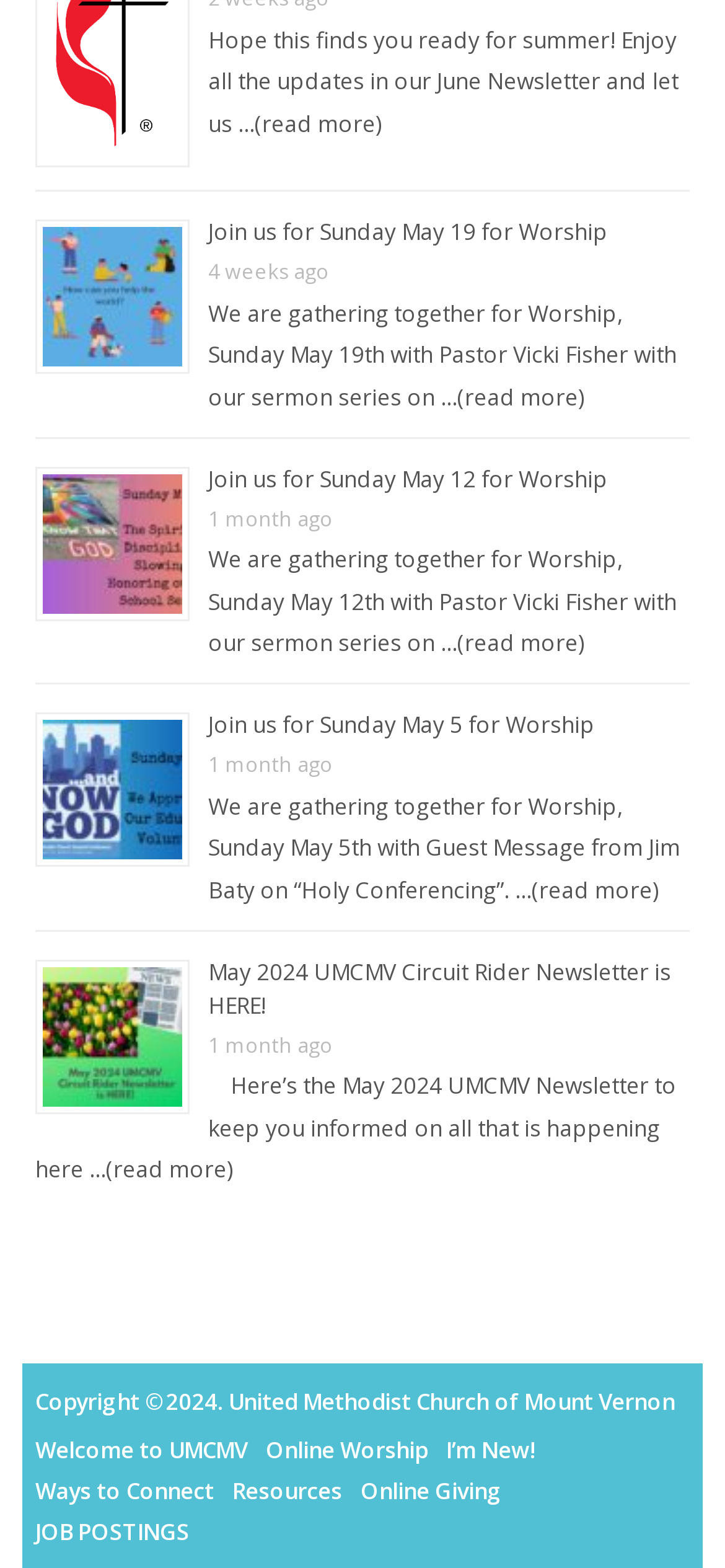What is the topic of the sermon series?
Answer the question with a single word or phrase, referring to the image.

Holy Conferencing